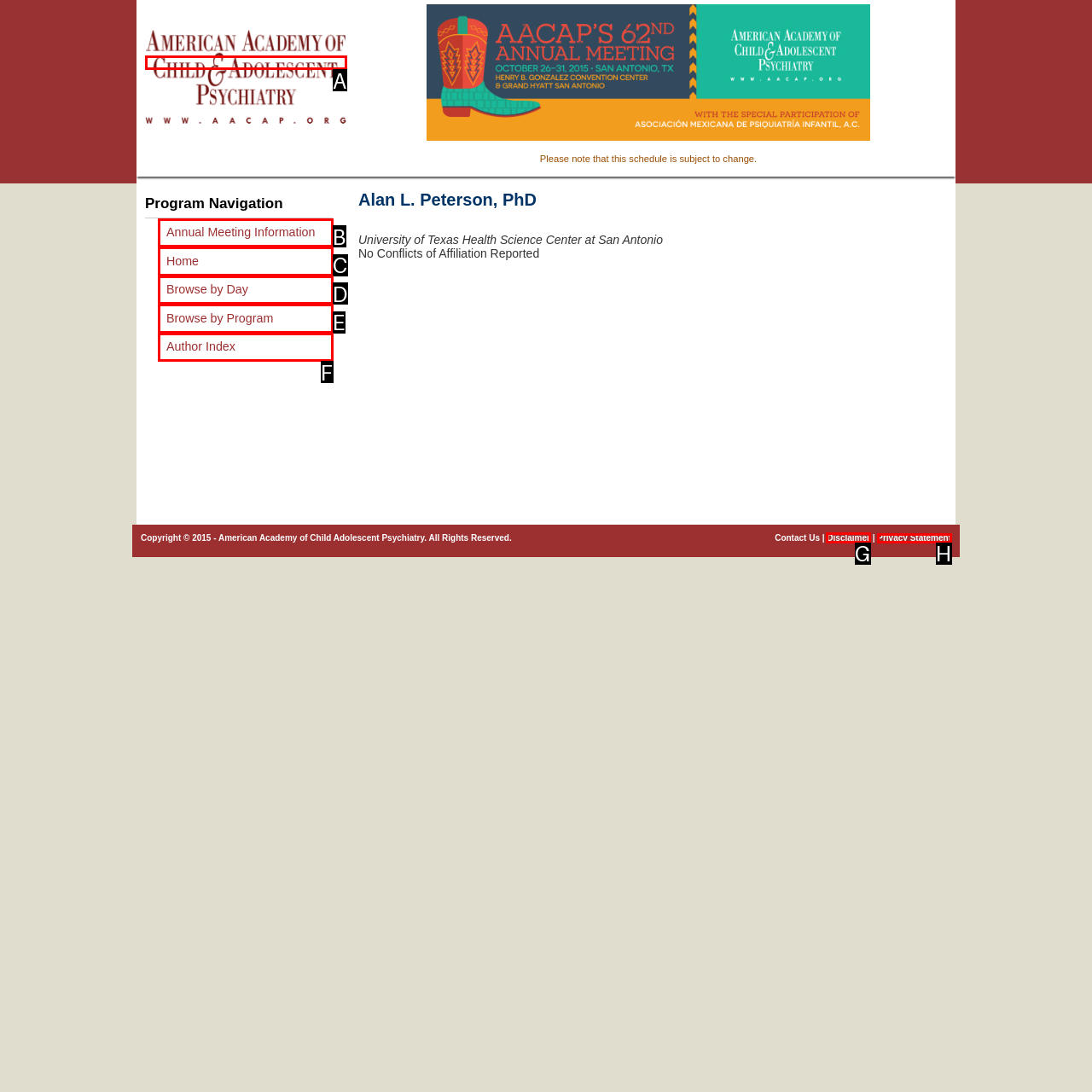Specify which UI element should be clicked to accomplish the task: view disclaimer. Answer with the letter of the correct choice.

G